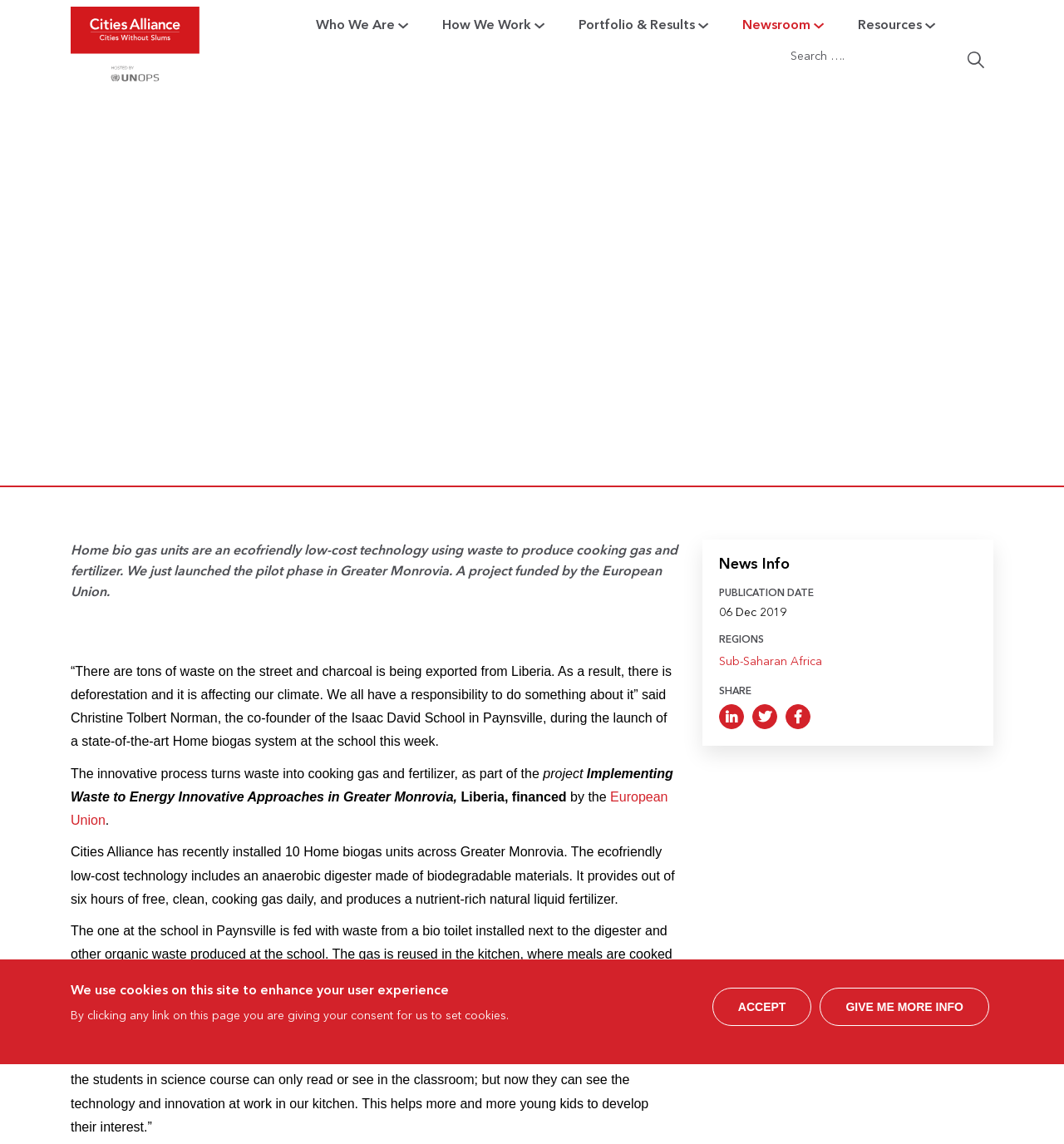Create a detailed summary of all the visual and textual information on the webpage.

This webpage is about climate action, specifically a project that turns waste into energy in Liberia. At the top, there is a cookie consent alert dialog with a message and two buttons, "ACCEPT" and "GIVE ME MORE INFO". Below this, there is a link to skip to the main content.

The main navigation menu is located at the top, with links to "Home", "Who We Are", "How We Work", "Portfolio & Results", "Newsroom", and "Resources". On the right side, there is a search box.

The main content area has a heading that reads "Climate action: Turning waste into energy in Liberia". Below this, there is a large image that takes up most of the width of the page. The article begins with a brief introduction to the project, which is funded by the European Union. The text describes the benefits of the project, including the production of cooking gas and fertilizer from waste.

The article continues with quotes from individuals involved in the project, including Christine Tolbert Norman, the co-founder of the Isaac David School, and Stanley Zahn, manager of Paynesville City Corporation. The quotes highlight the importance of the project in reducing waste and promoting sustainability.

At the bottom of the page, there is a section with additional information, including the publication date, region, and a "SHARE" button.